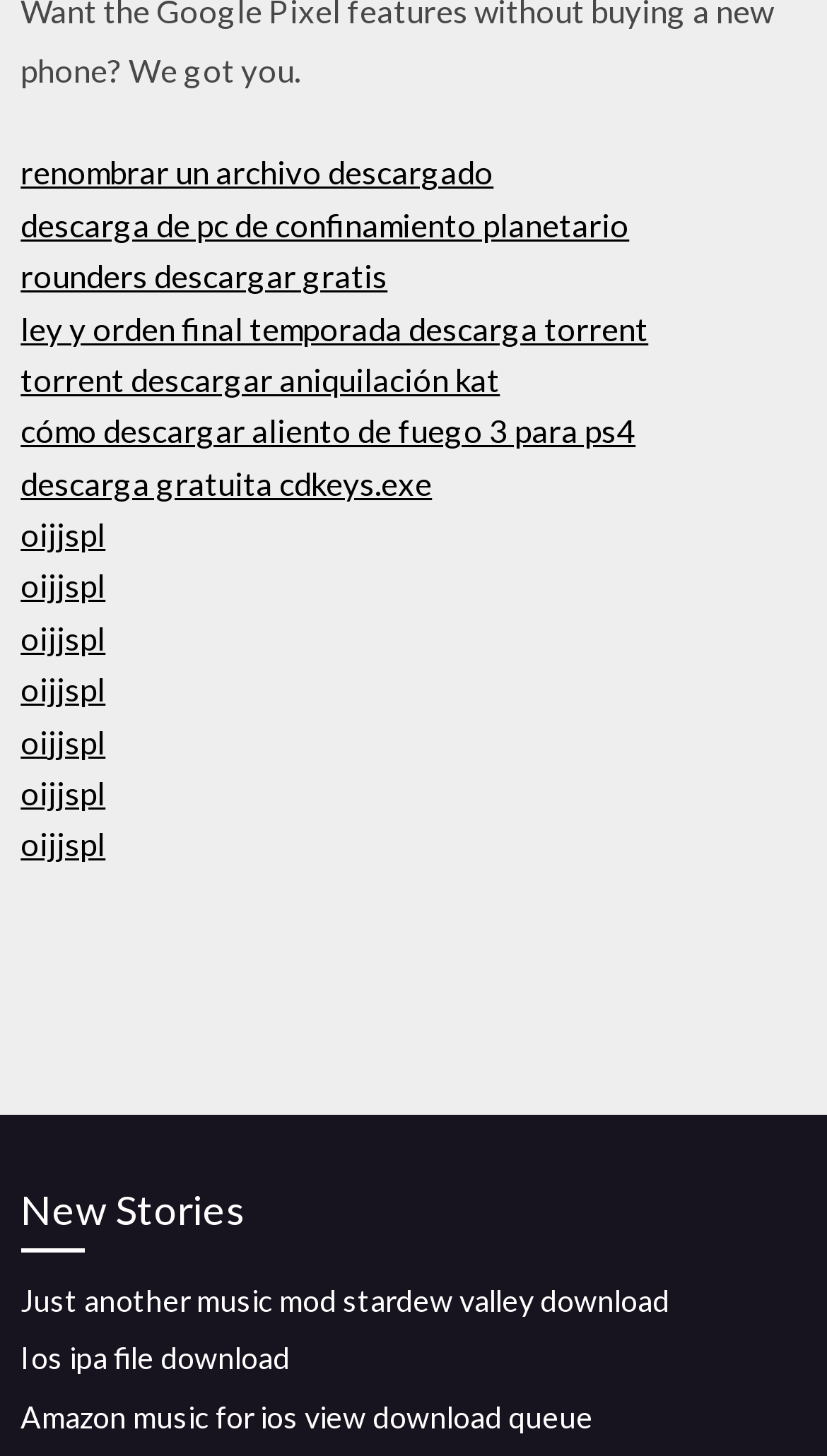Answer the question using only a single word or phrase: 
What is the purpose of the 'New Stories' section?

To display new download links